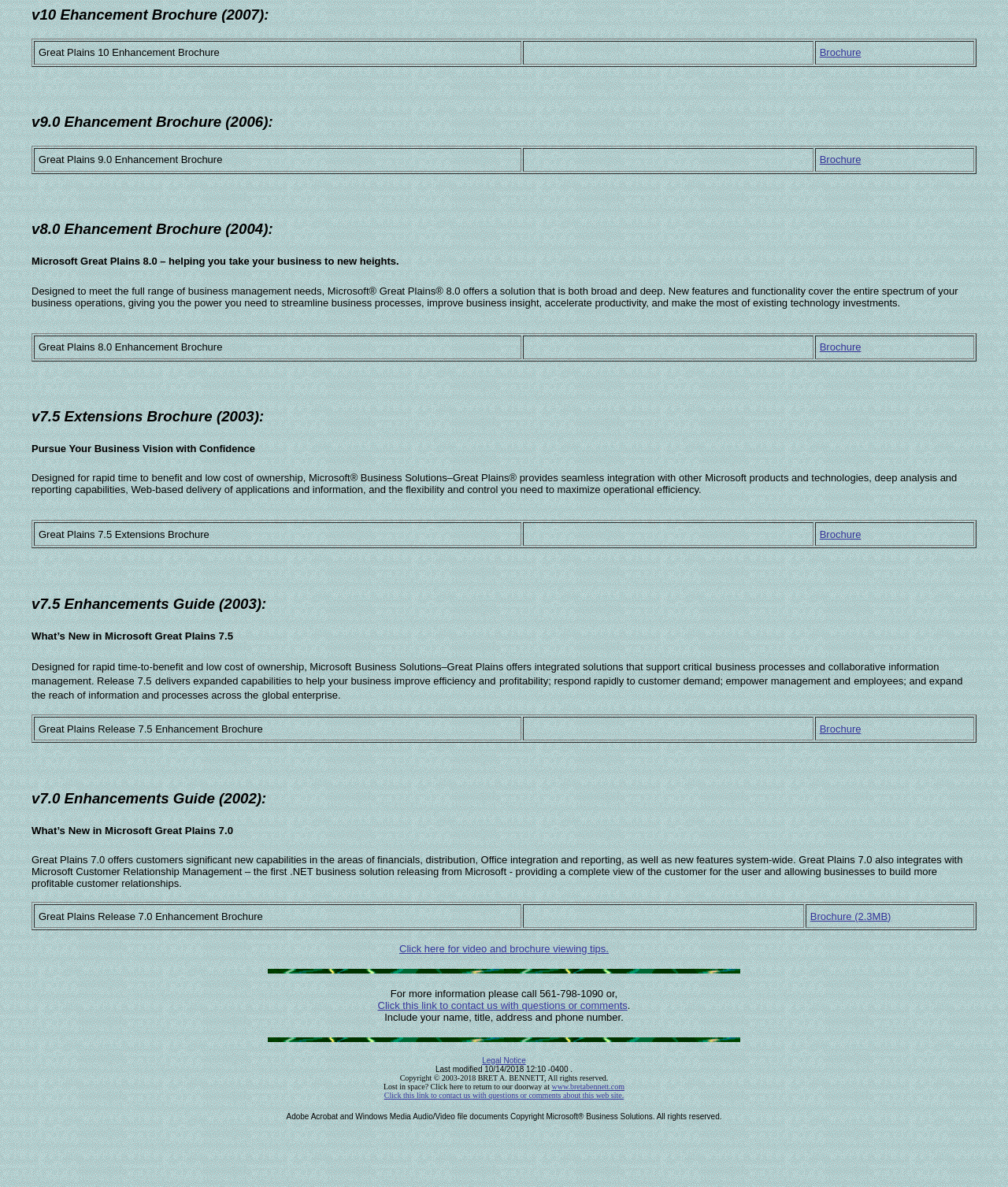Identify the bounding box coordinates for the region of the element that should be clicked to carry out the instruction: "Click the 'Legal Notice' link". The bounding box coordinates should be four float numbers between 0 and 1, i.e., [left, top, right, bottom].

[0.478, 0.89, 0.522, 0.897]